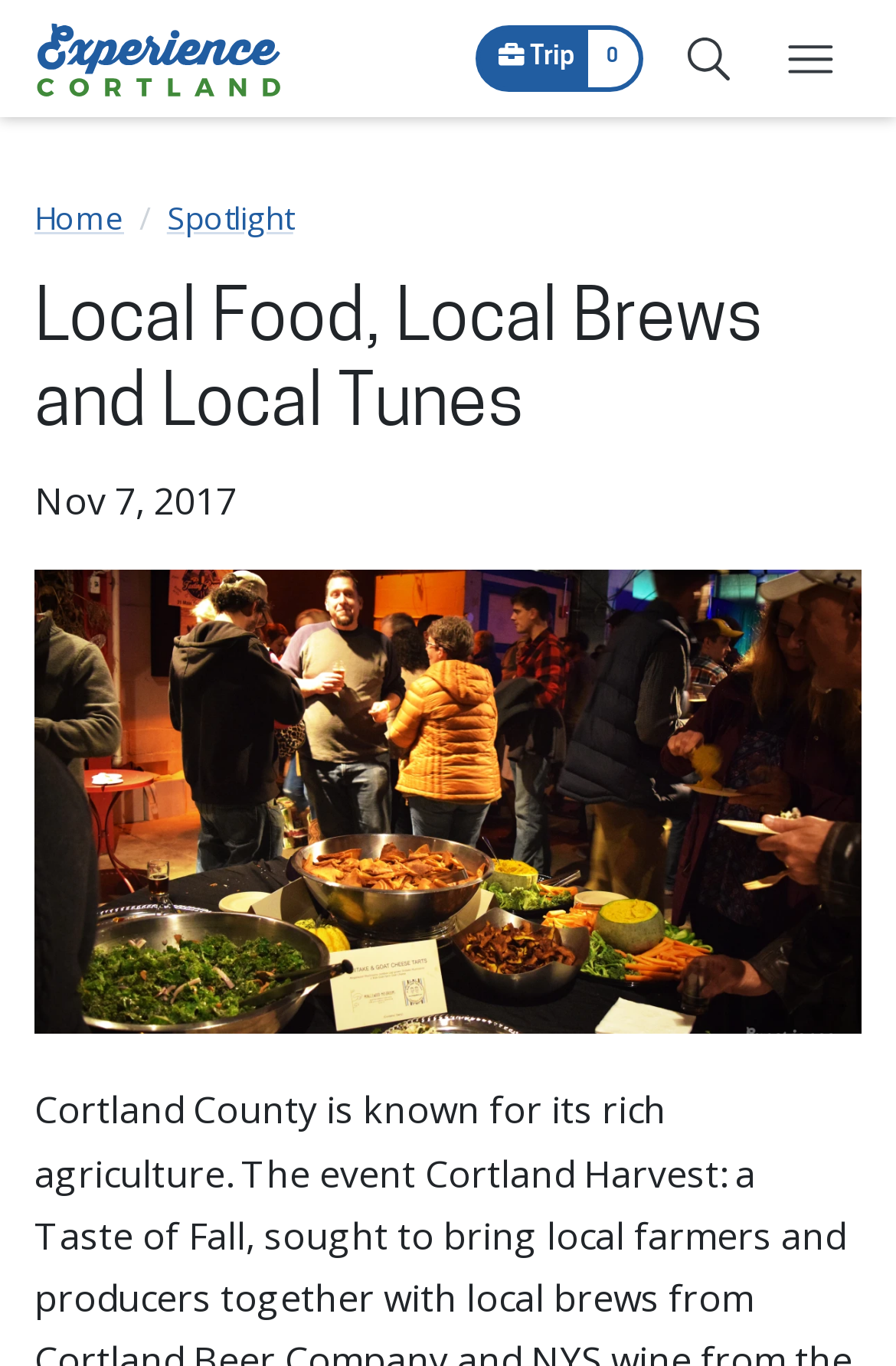Given the following UI element description: "aria-label="Open search box"", find the bounding box coordinates in the webpage screenshot.

[0.738, 0.007, 0.848, 0.079]